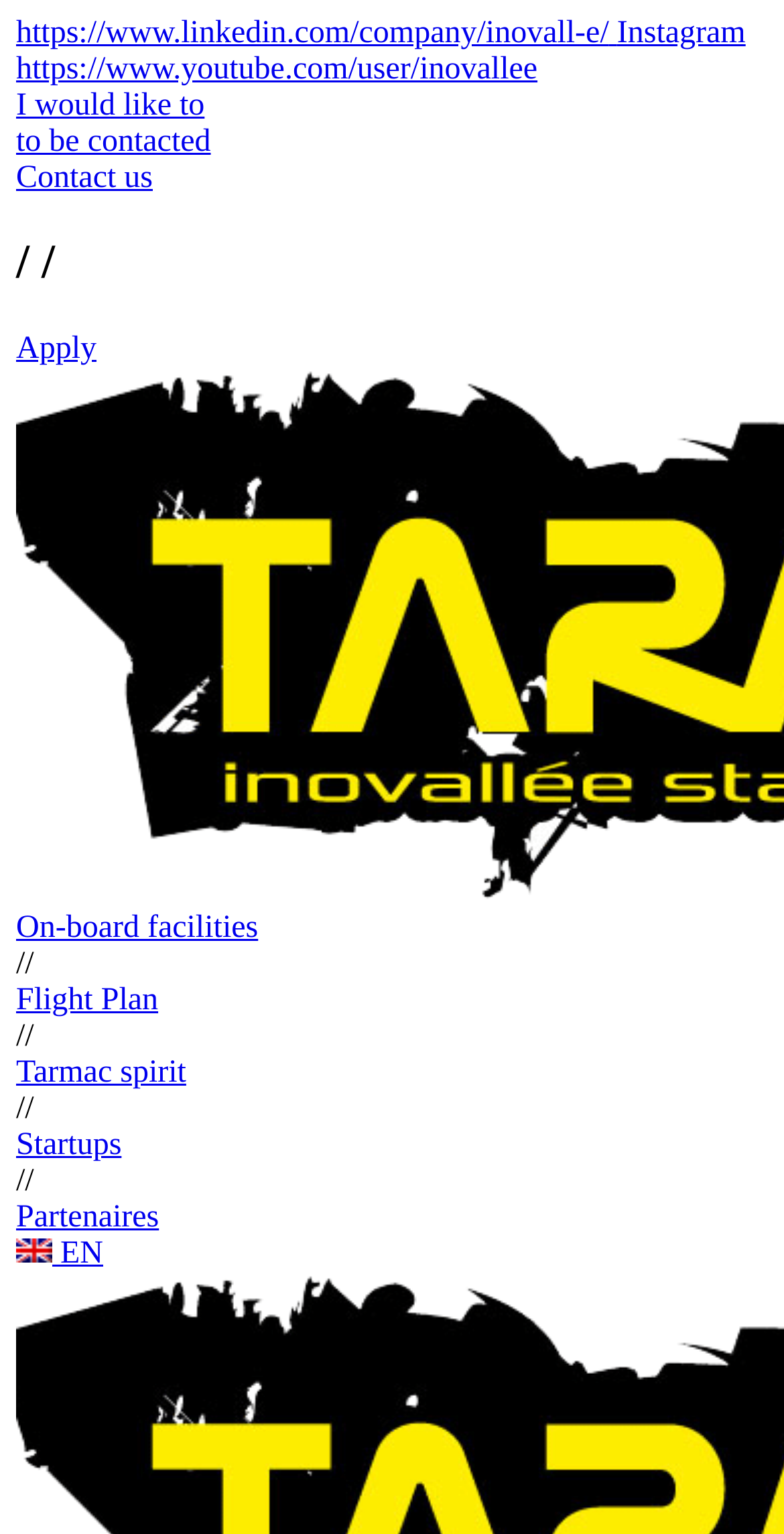What is the social media platform with a link at the top?
Refer to the image and provide a detailed answer to the question.

I found the link 'https://www.linkedin.com/company/inovall-e/' at the top of the webpage, which indicates that the social media platform is LinkedIn.